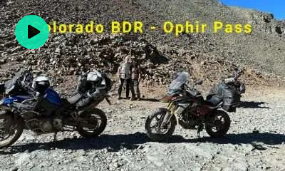How many figures are seen in the background?
Kindly give a detailed and elaborate answer to the question.

In the background of the image, a few figures can be seen, potentially fellow adventurers or travelers, interacting as they take in the stunning mountainous landscape, but the exact number is not specified.